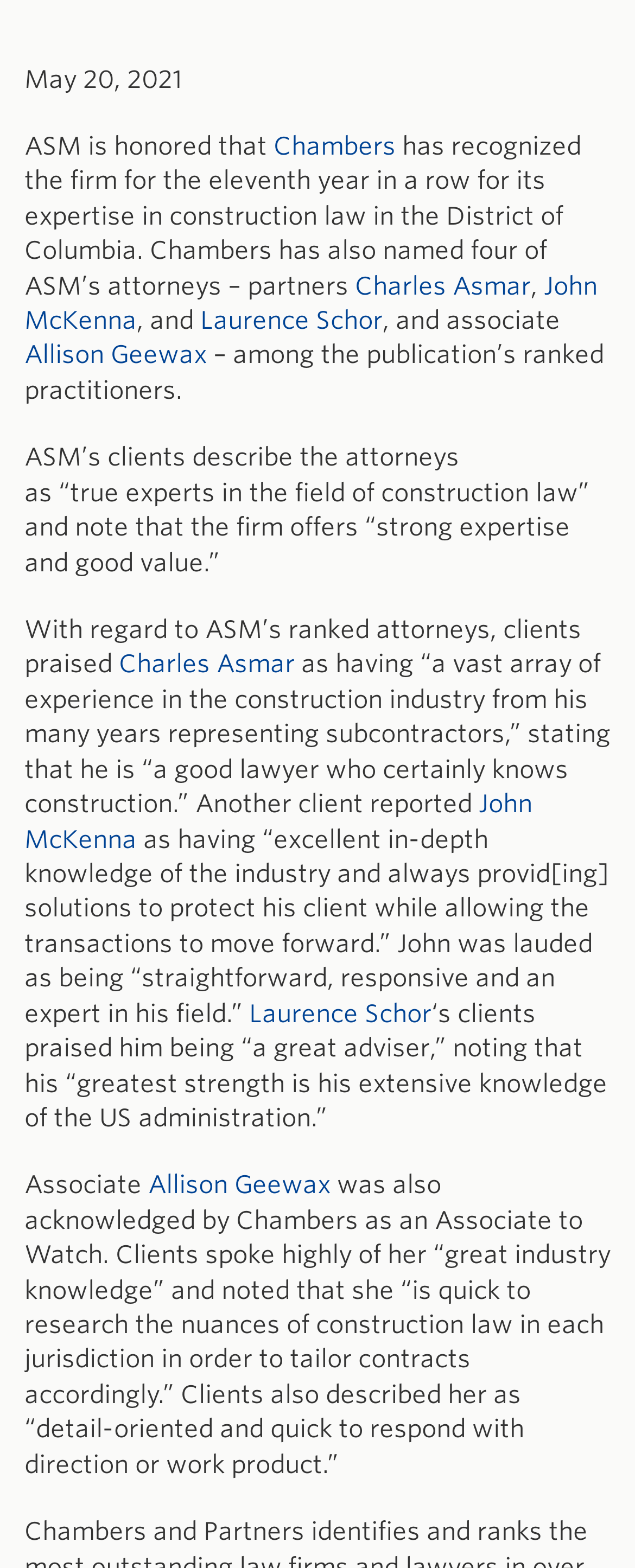Pinpoint the bounding box coordinates of the area that must be clicked to complete this instruction: "Click on Chambers".

[0.431, 0.084, 0.623, 0.103]